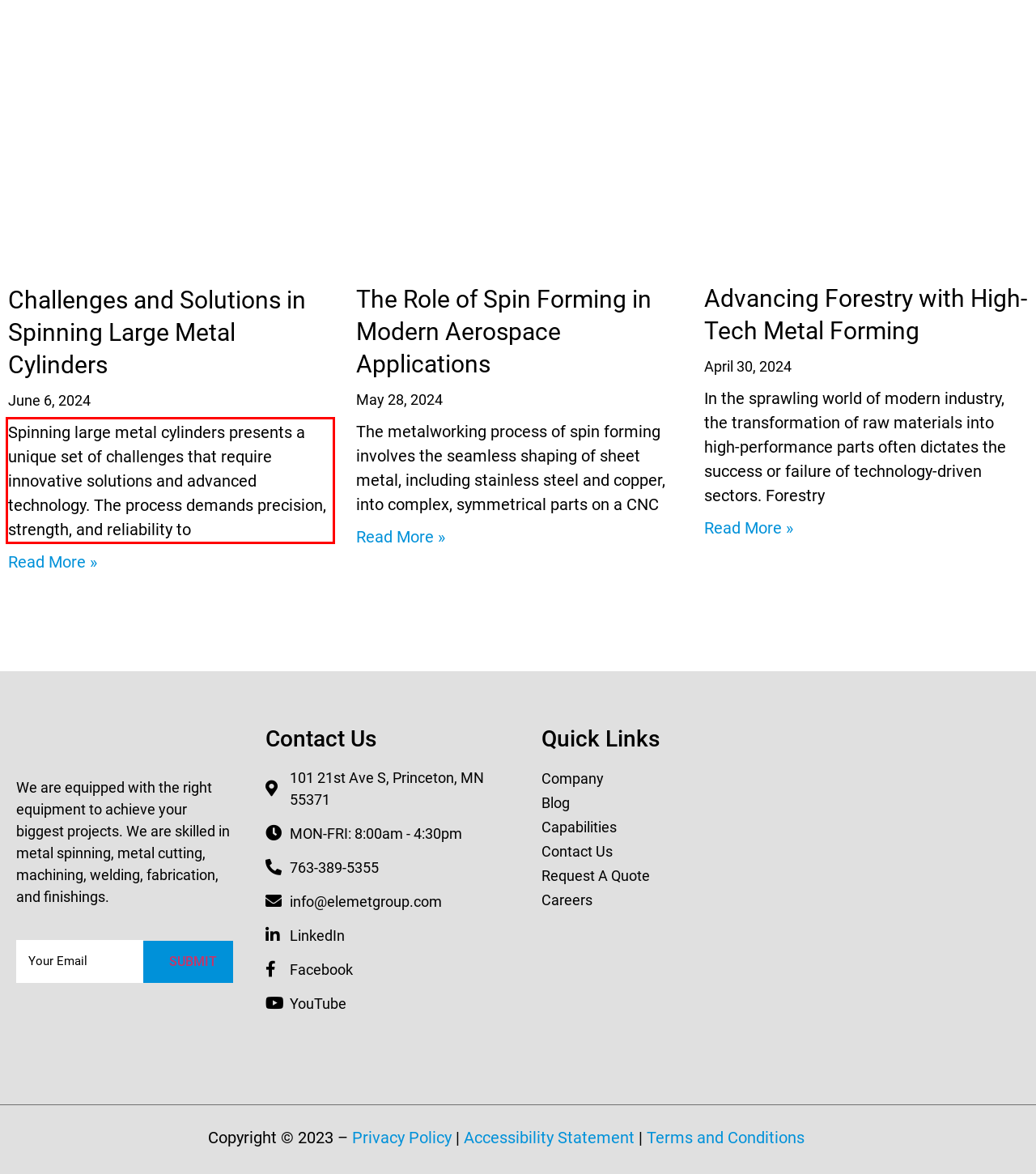Using the provided screenshot, read and generate the text content within the red-bordered area.

Spinning large metal cylinders presents a unique set of challenges that require innovative solutions and advanced technology. The process demands precision, strength, and reliability to